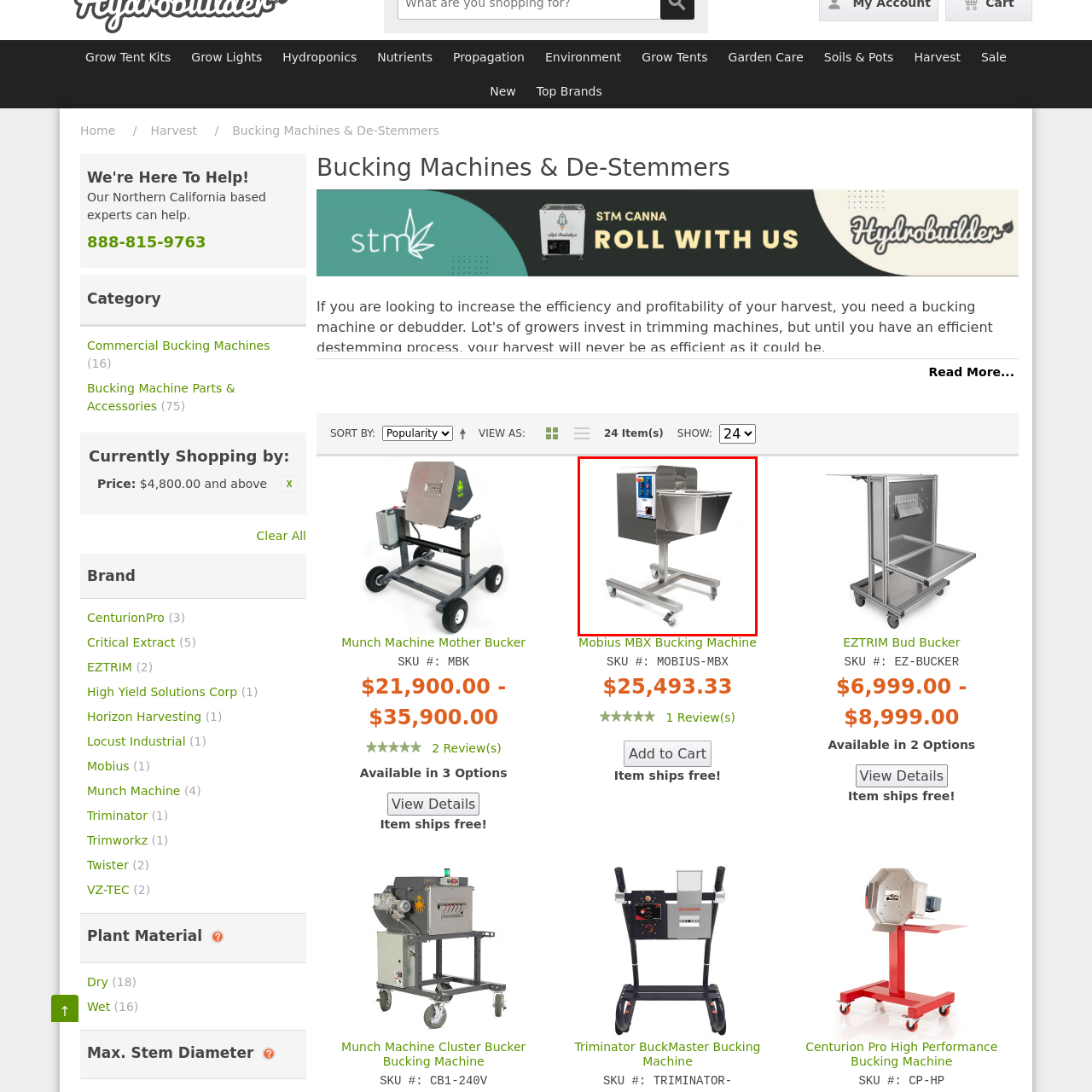Observe the image inside the red bounding box and answer briefly using a single word or phrase: Why is the machine mounted on a wheeled frame?

For mobility